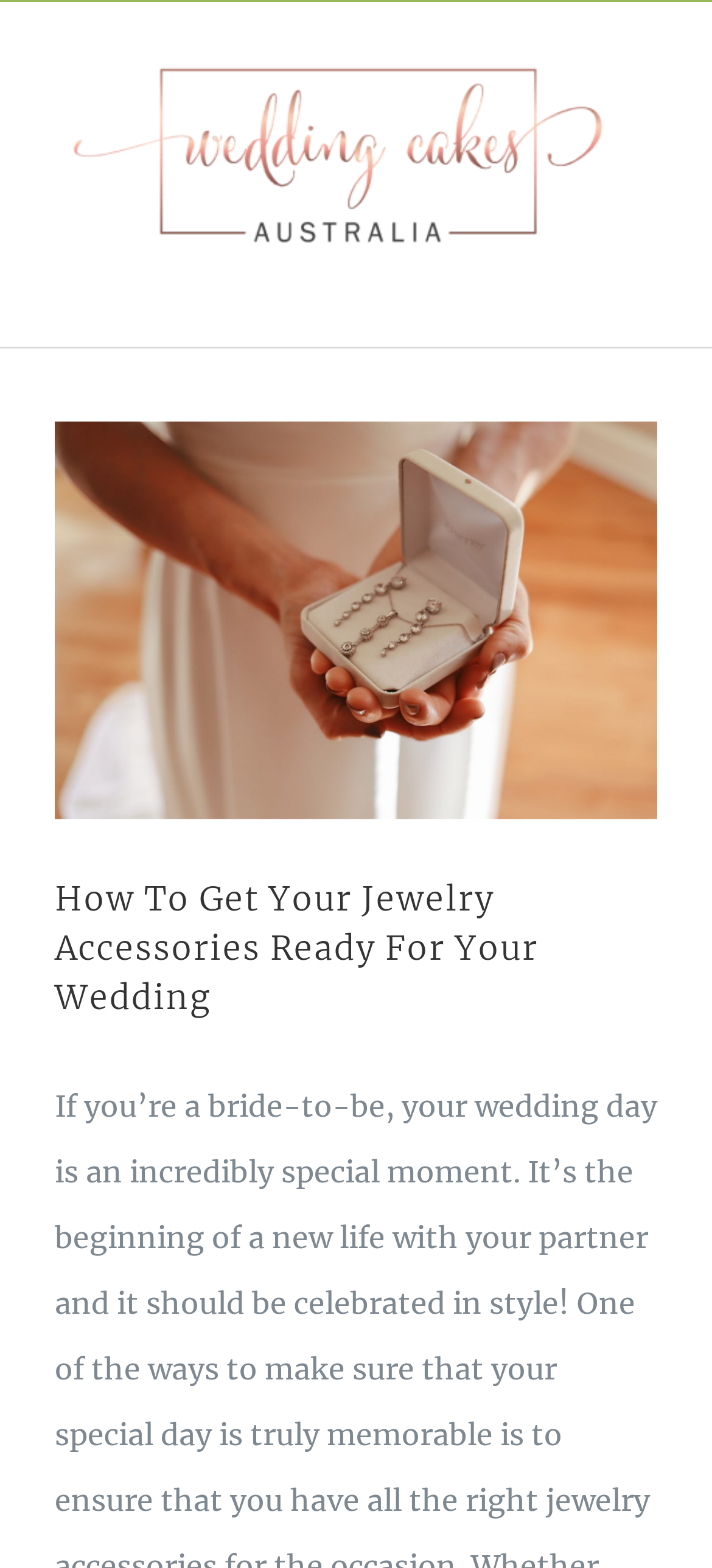Give a one-word or short-phrase answer to the following question: 
What is the purpose of the toggle button?

To toggle mobile menu